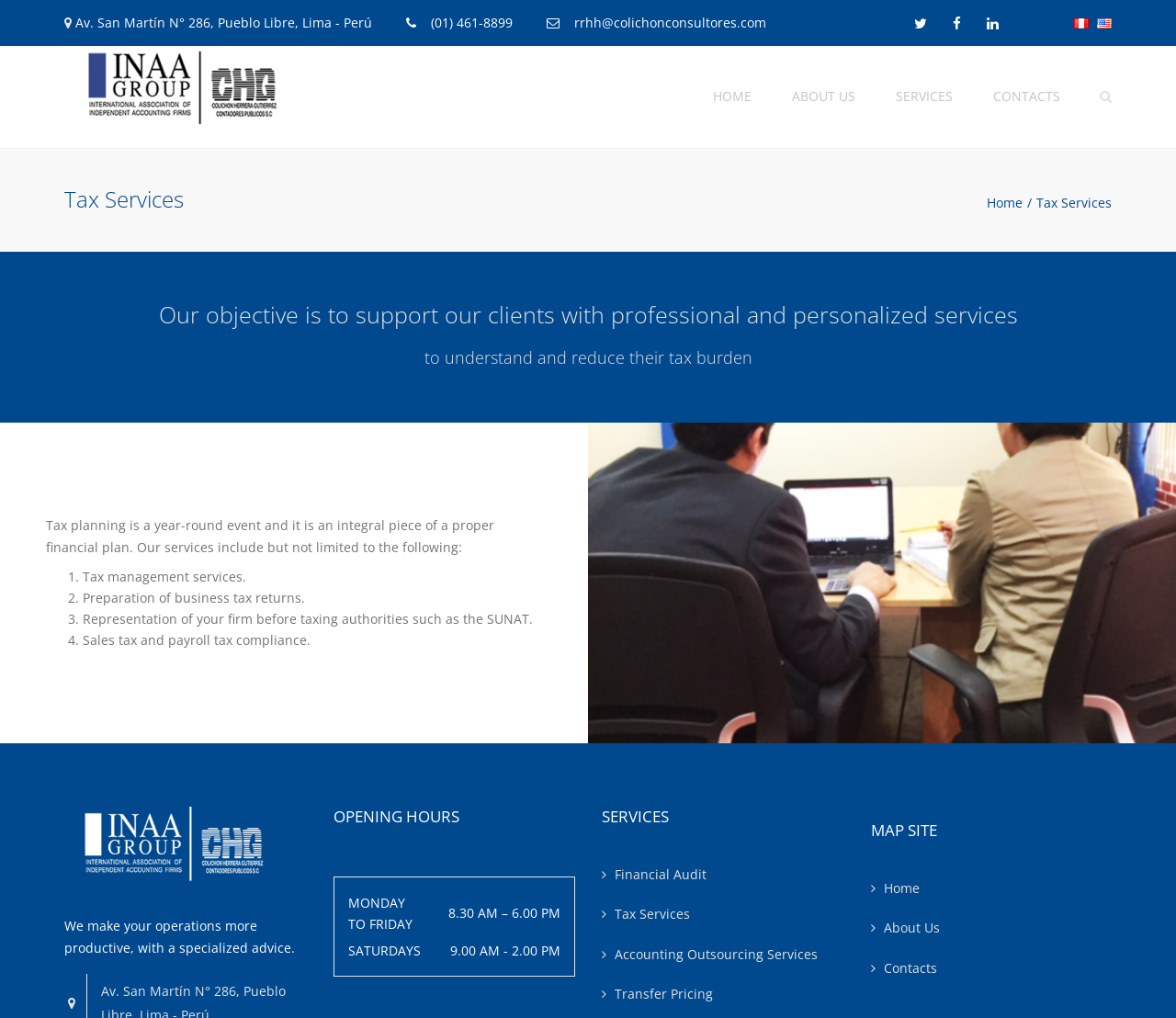Describe all the visual and textual components of the webpage comprehensively.

The webpage is about Tax Services provided by Colichón Consultores. At the top, there is a search bar and a language selection option with flags for Español and English. Below this, there is a site logo and a navigation menu with links to HOME, ABOUT US, SERVICES, and CONTACTS.

On the left side, there is a section with the company's address, phone number, and email. On the right side, there are three columns of links to various services, including SPECIALIZED SERVICES, CERTIFICATION OF TECHNICAL ASSISTANCE PROVIDED BY NON-DOMICILED, CONSOLIDATION OF FINANCIAL STATEMENTS, and more.

The main content of the page is divided into sections. The first section has a heading "Tax Services" and describes the objective of the company, which is to support clients with professional and personalized services to understand and reduce their tax burden. The next section lists the services provided, including tax management services, preparation of business tax returns, representation before taxing authorities, and sales tax and payroll tax compliance.

Below this, there is a section with the company's opening hours, presented in a table format. The hours are listed for Monday to Friday and Saturdays.

The final section has headings for SERVICES and MAP SITE. Under SERVICES, there are links to Financial Audit, Tax Services, Accounting Outsourcing Services, and Transfer Pricing. Under MAP SITE, there are links to Home, About Us, and Contacts.